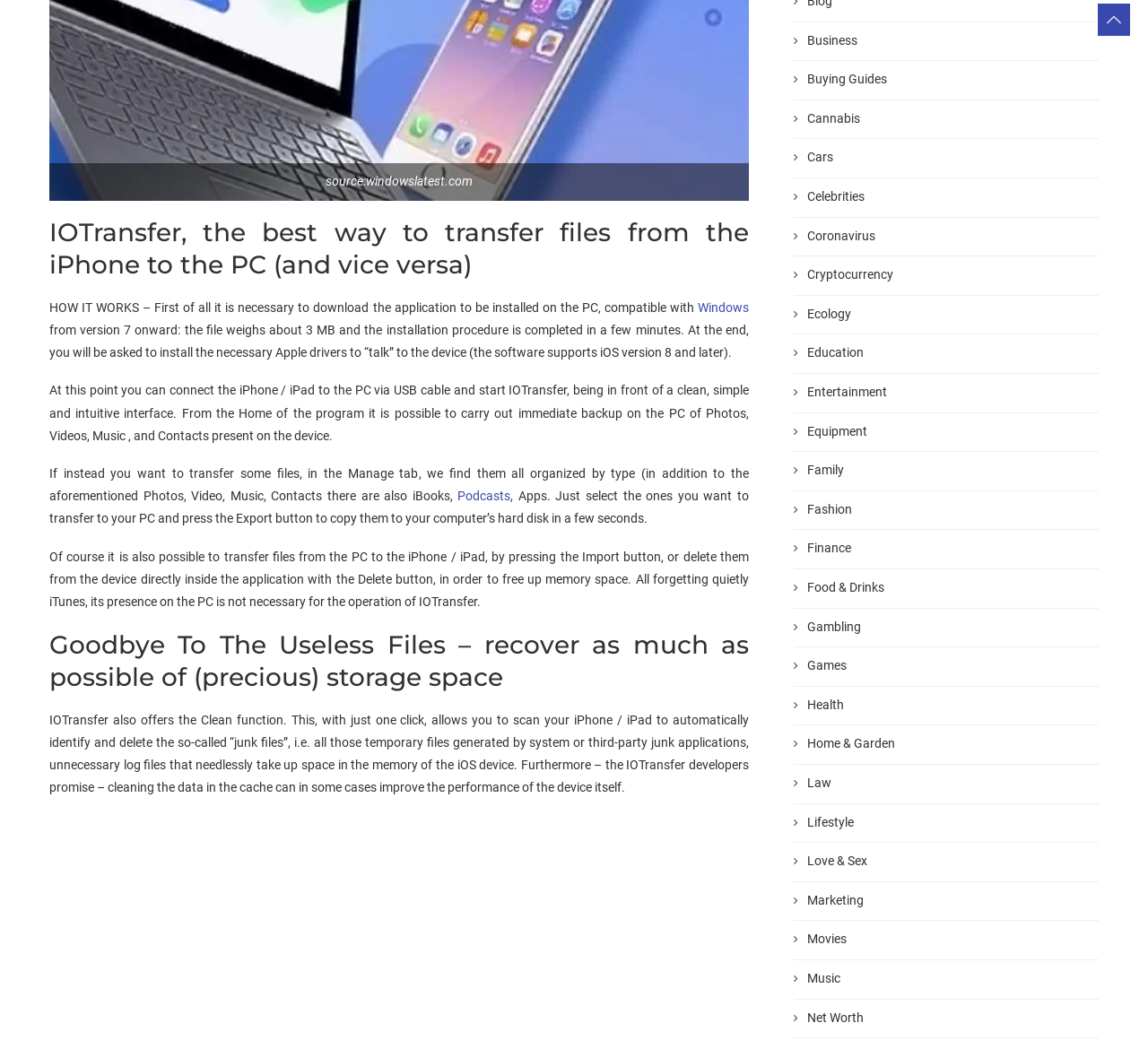Please determine the bounding box coordinates for the UI element described here. Use the format (top-left x, top-left y, bottom-right x, bottom-right y) with values bounded between 0 and 1: Food & Drinks

[0.691, 0.552, 0.957, 0.569]